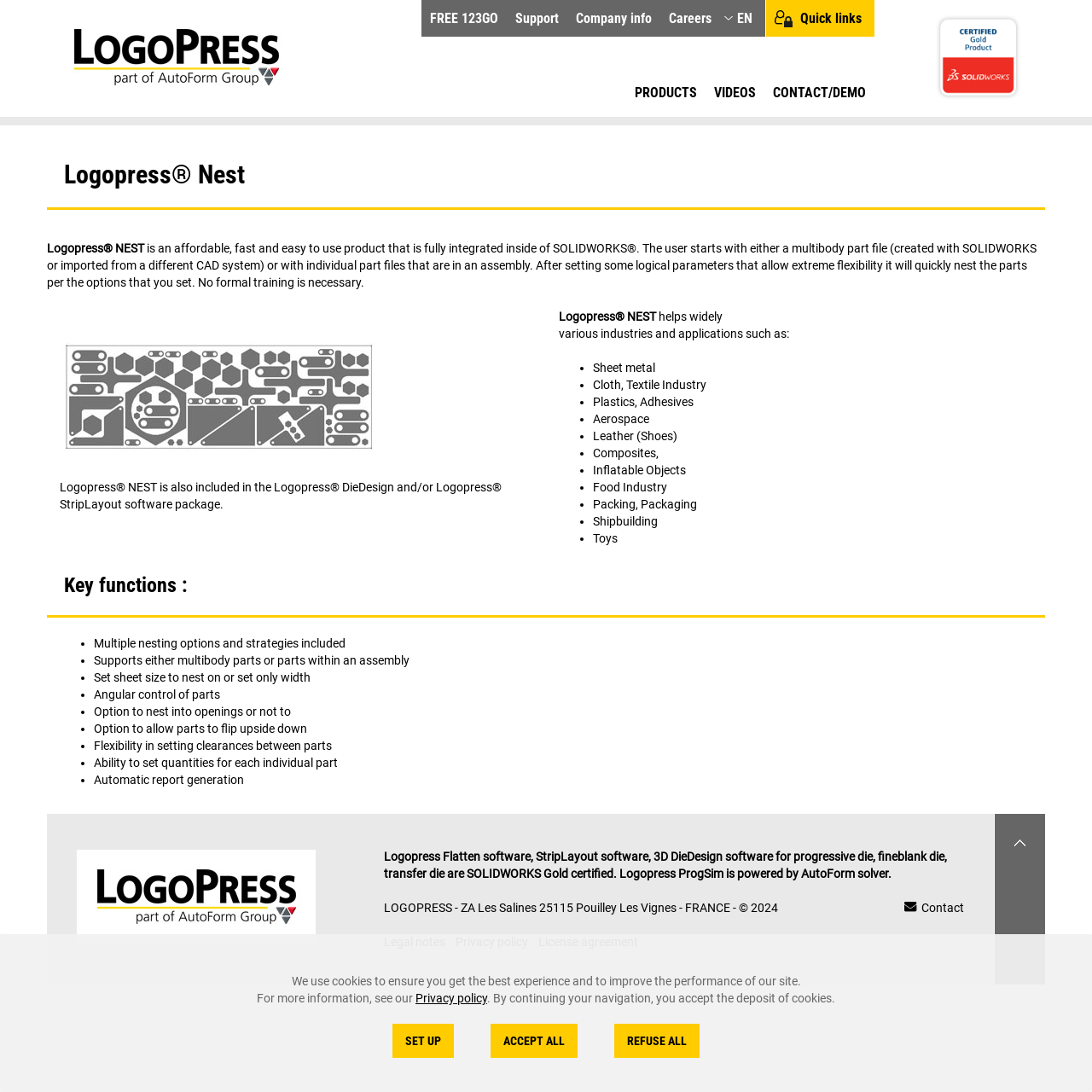Can you look at the image and give a comprehensive answer to the question:
Where is LOGOPRESS located?

Based on the webpage, the location of LOGOPRESS is ZA Les Salines 25115 Pouilley Les Vignes, which is in FRANCE.